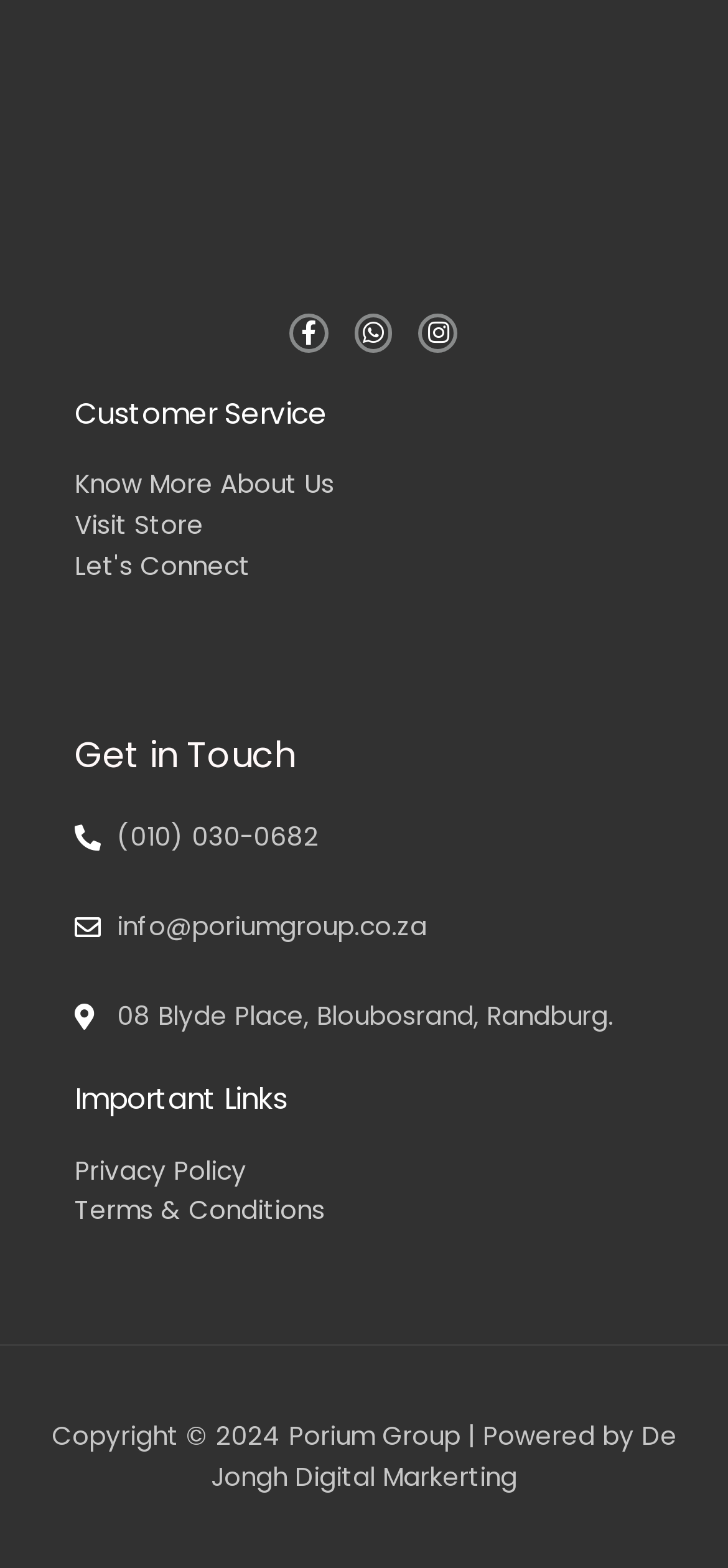Use a single word or phrase to answer the question:
What is the address of the Porium Group?

08 Blyde Place, Bloubosrand, Randburg.